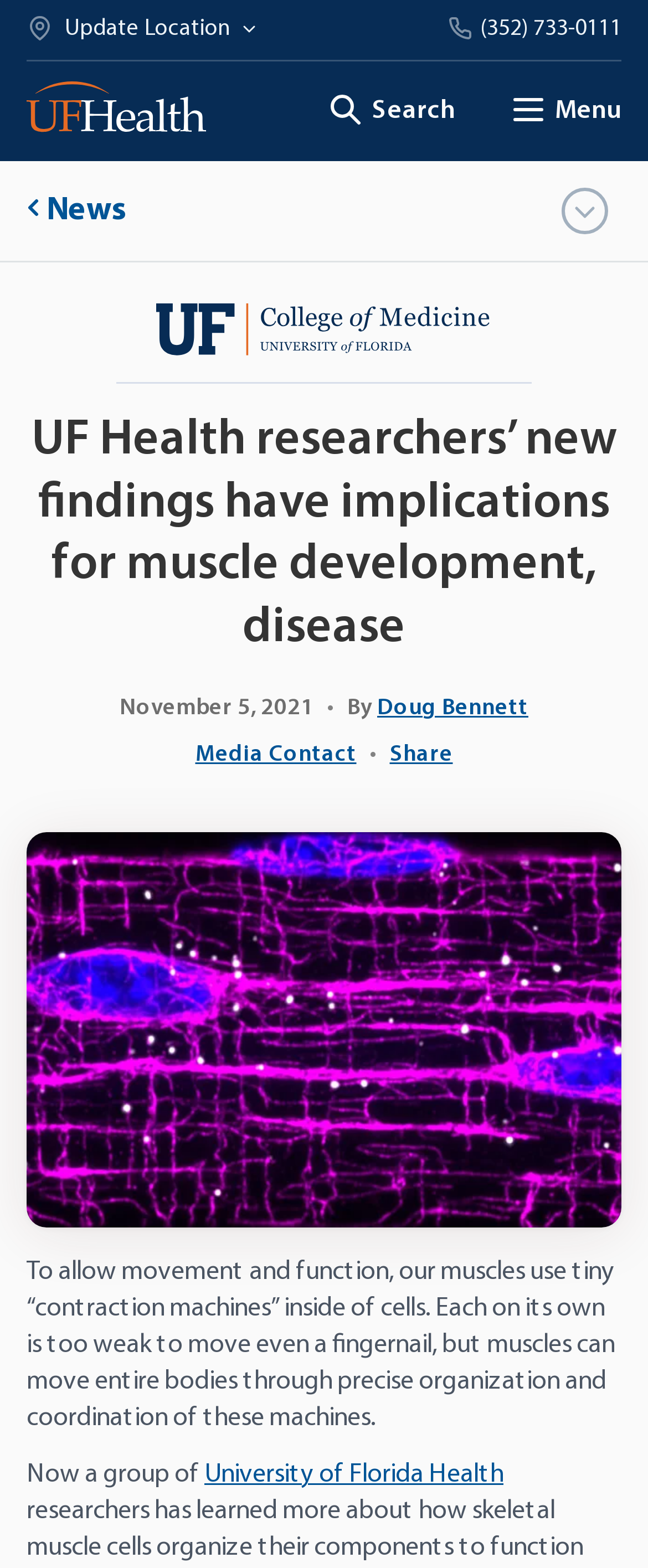Given the element description "UF Health Home", identify the bounding box of the corresponding UI element.

[0.041, 0.062, 0.318, 0.079]